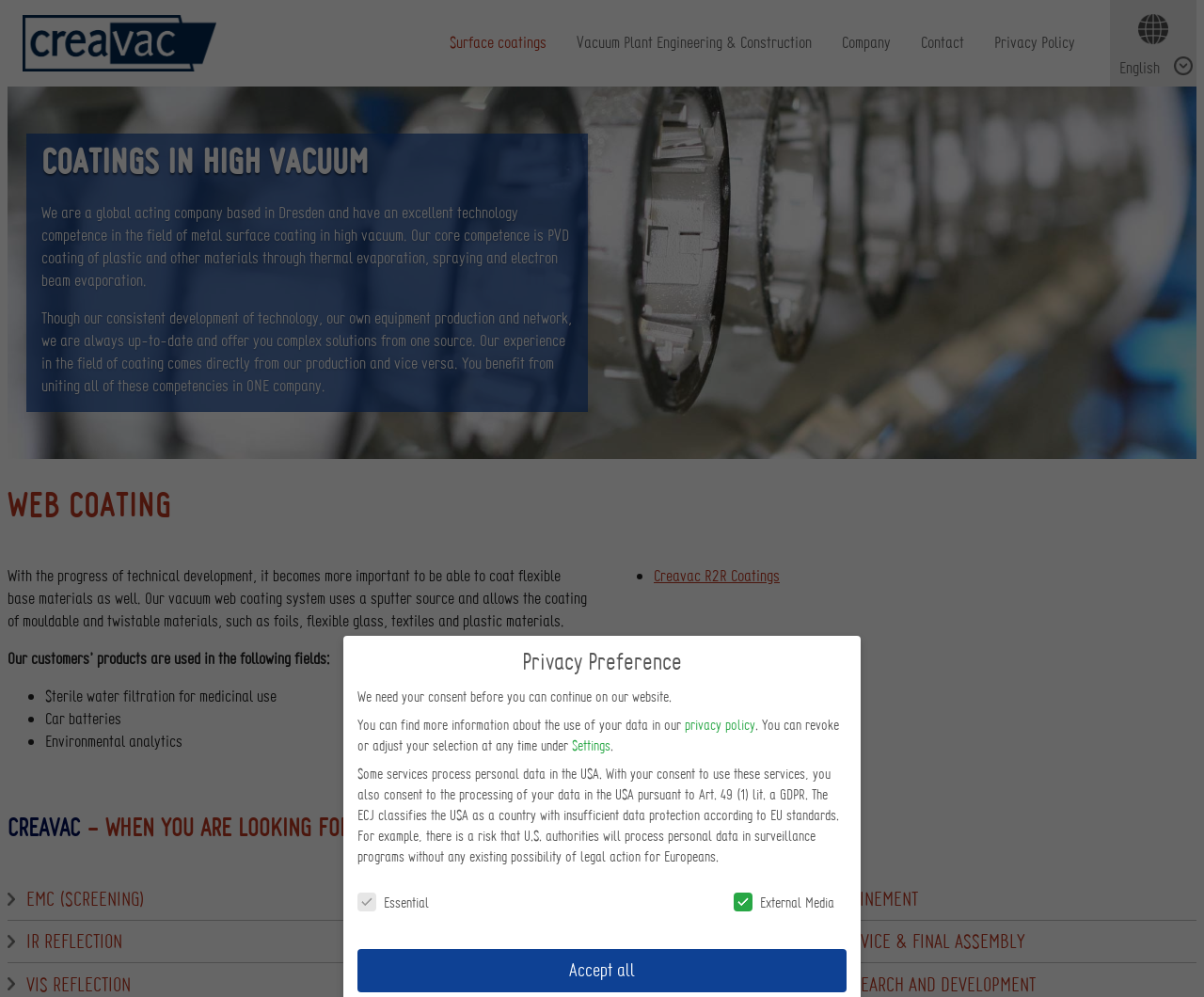What is the purpose of the vacuum web coating system?
Kindly give a detailed and elaborate answer to the question.

The vacuum web coating system uses a sputter source and allows the coating of mouldable and twistable materials, such as foils, flexible glass, textiles, and plastic materials.